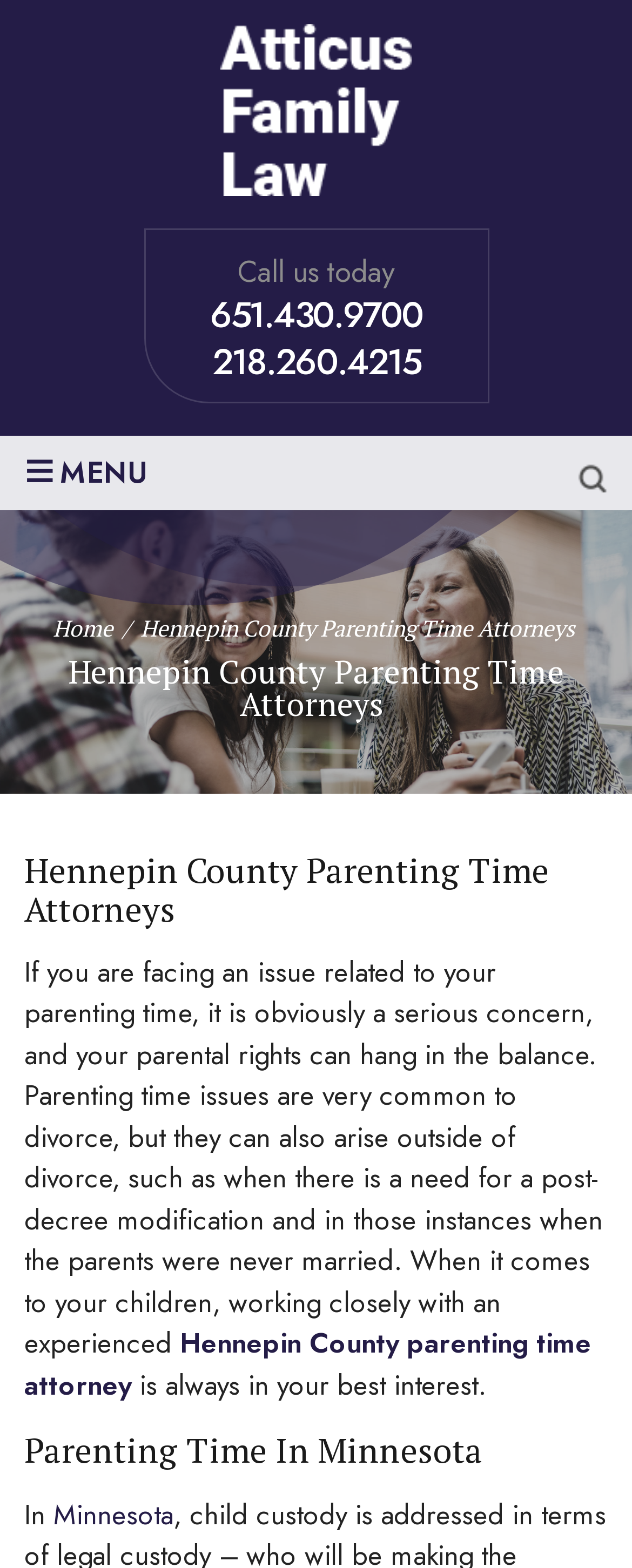Identify the bounding box coordinates for the element that needs to be clicked to fulfill this instruction: "Click the 'Hennepin County parenting time attorney' link". Provide the coordinates in the format of four float numbers between 0 and 1: [left, top, right, bottom].

[0.038, 0.844, 0.936, 0.896]